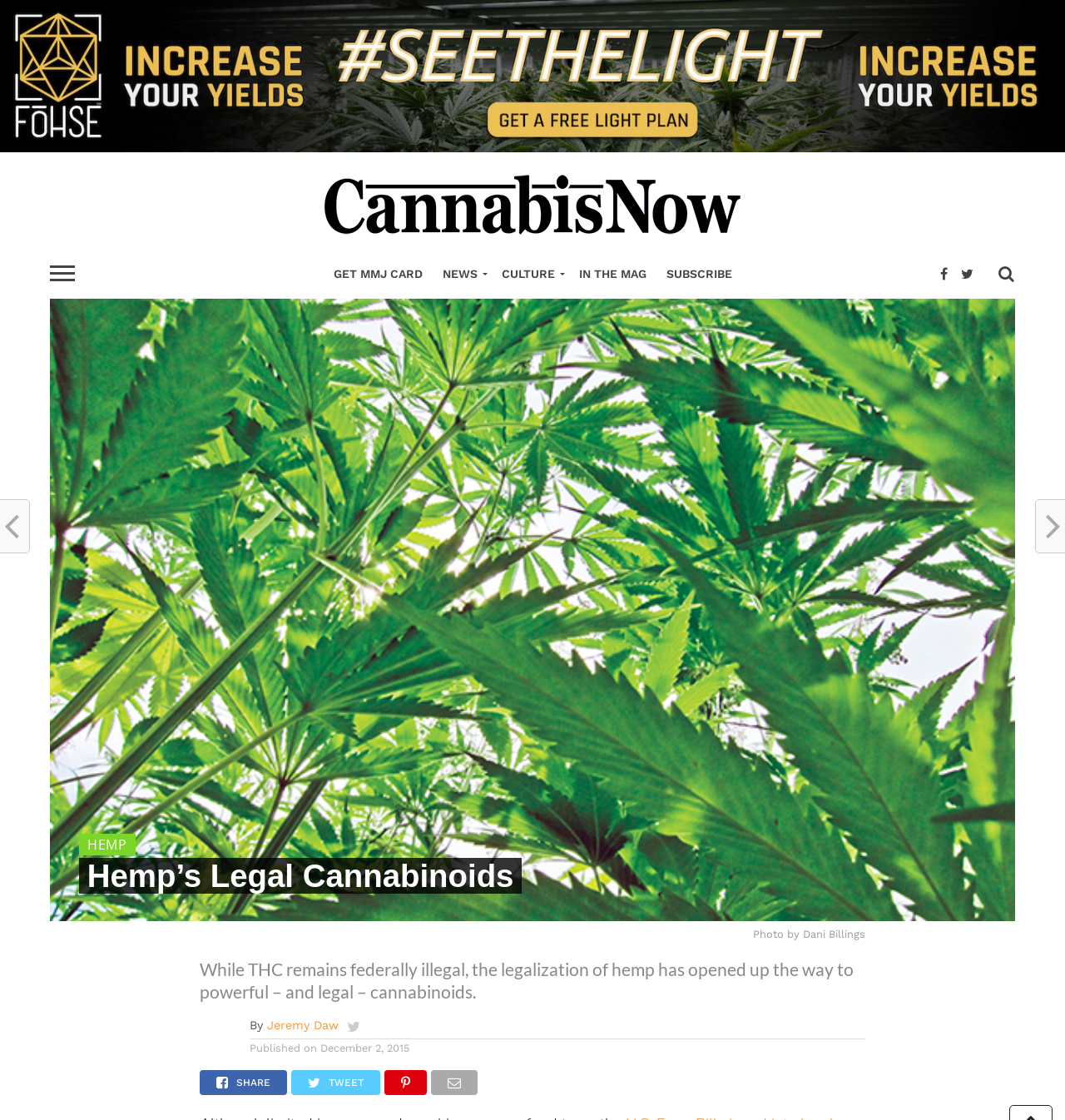Find the primary header on the webpage and provide its text.

Hemp’s Legal Cannabinoids